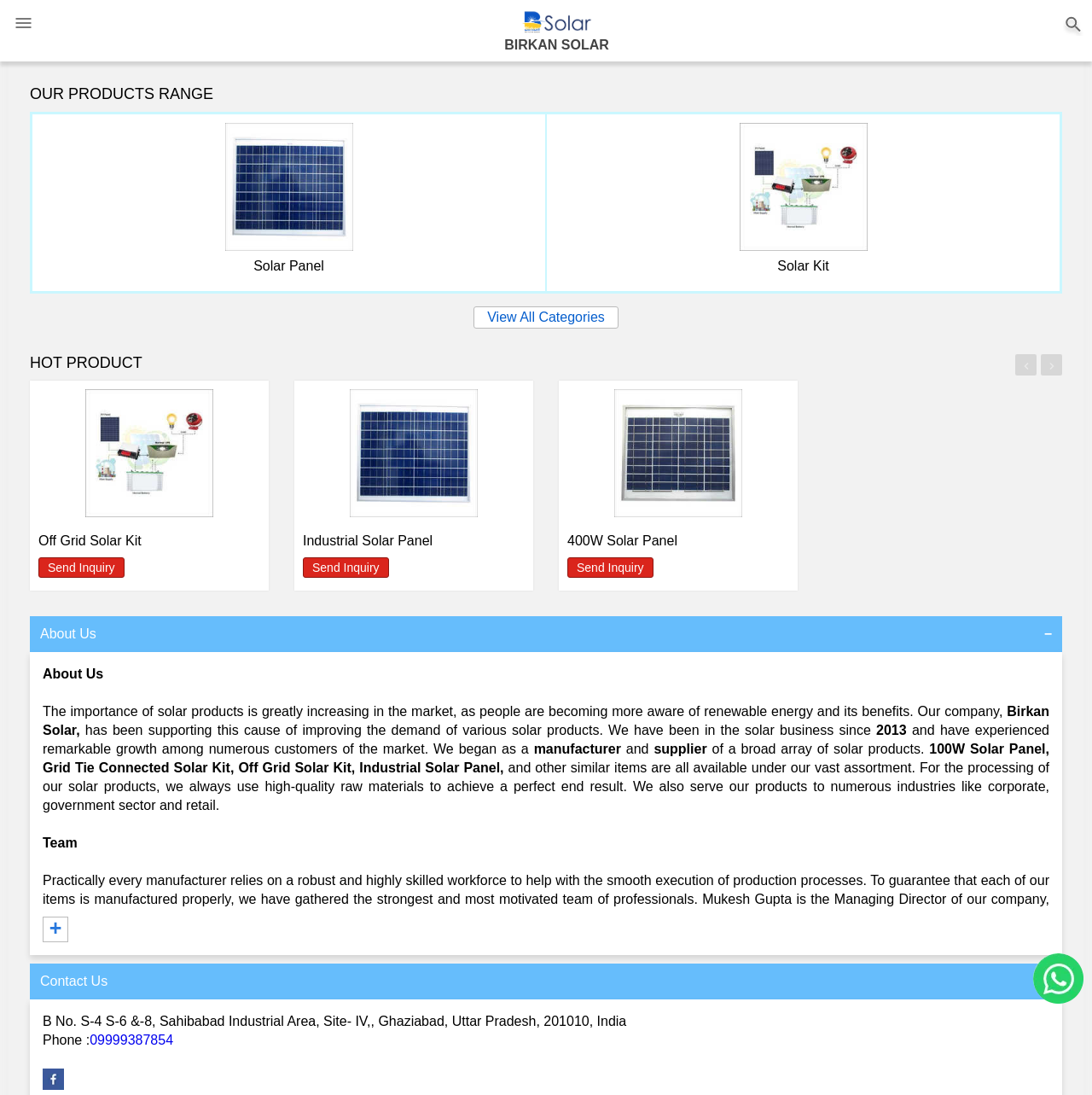Find the bounding box coordinates of the clickable area that will achieve the following instruction: "Send an inquiry".

[0.035, 0.509, 0.114, 0.528]